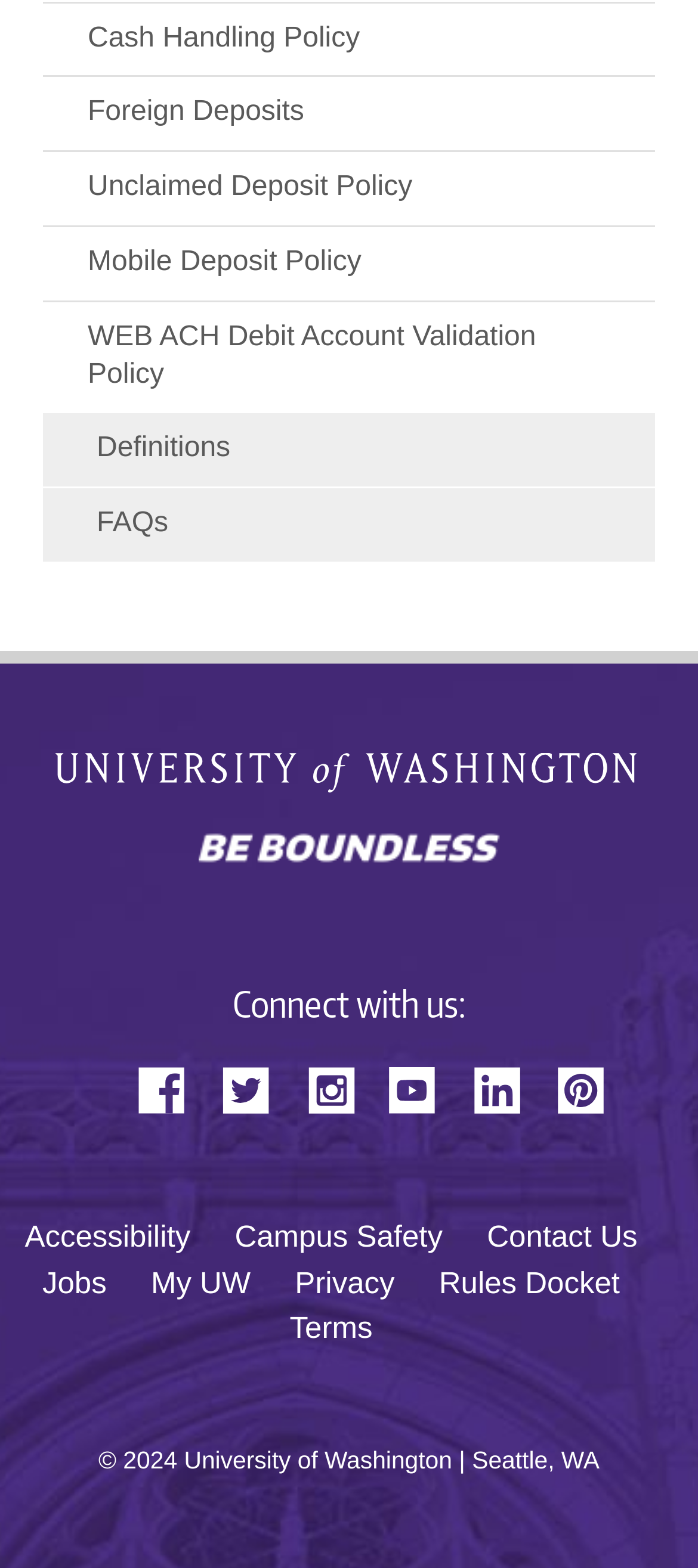Please provide the bounding box coordinates for the element that needs to be clicked to perform the following instruction: "Contact the order support team". The coordinates should be given as four float numbers between 0 and 1, i.e., [left, top, right, bottom].

None